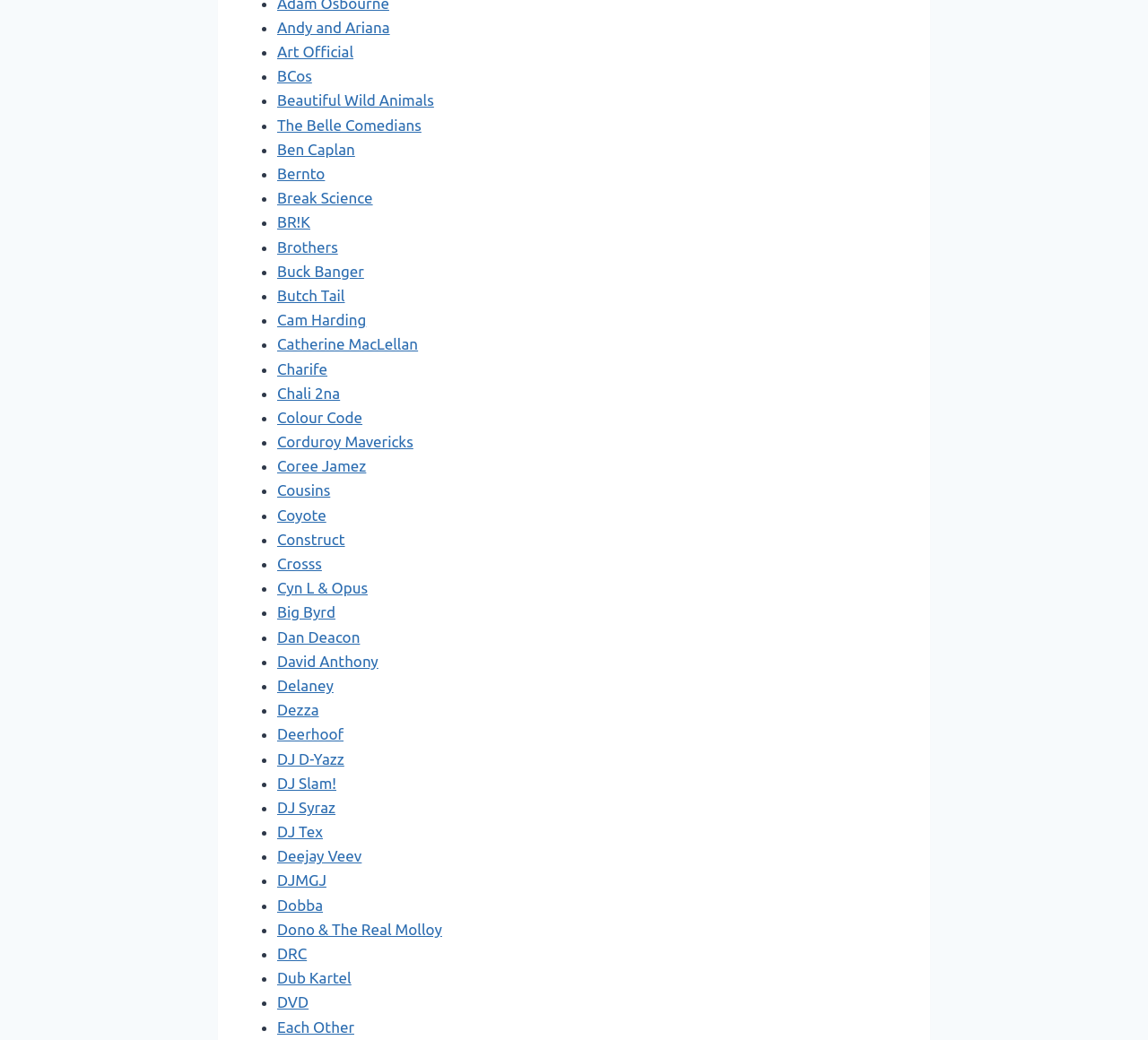Provide the bounding box coordinates of the HTML element described as: "BCos". The bounding box coordinates should be four float numbers between 0 and 1, i.e., [left, top, right, bottom].

[0.241, 0.065, 0.272, 0.081]